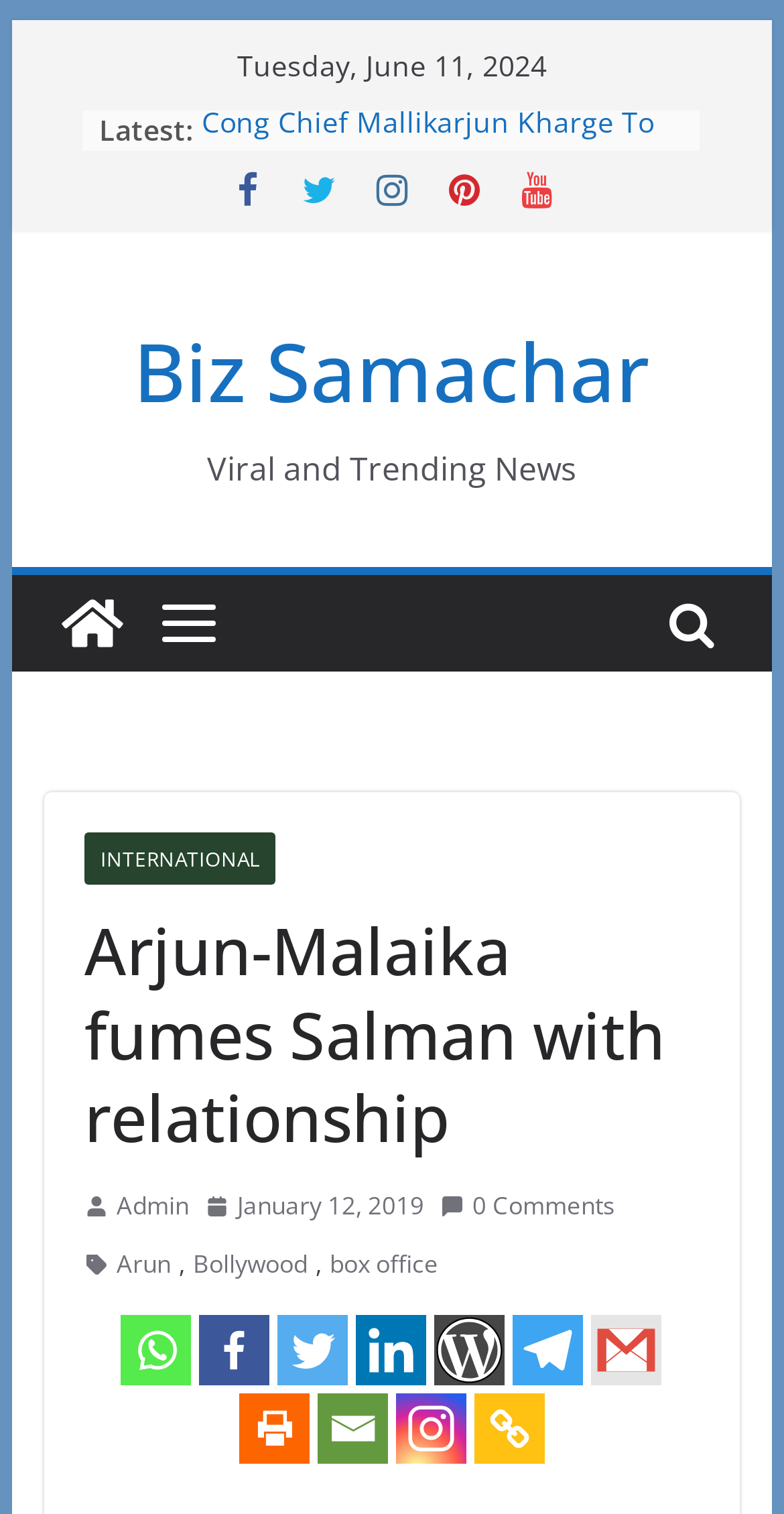Respond with a single word or phrase to the following question: What is the date mentioned at the top of the webpage?

Tuesday, June 11, 2024